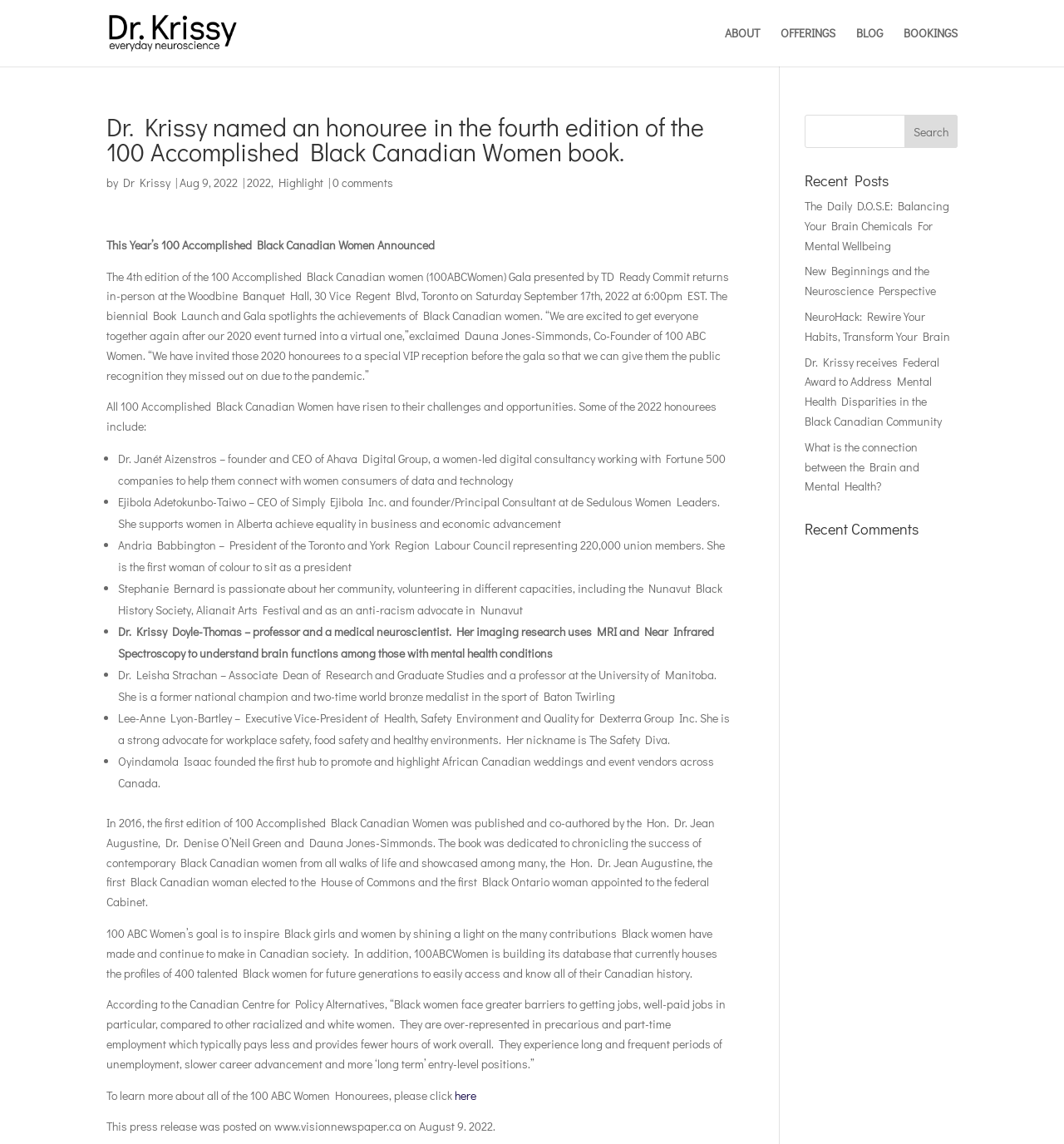Find and extract the text of the primary heading on the webpage.

Dr. Krissy named an honouree in the fourth edition of the 100 Accomplished Black Canadian Women book.